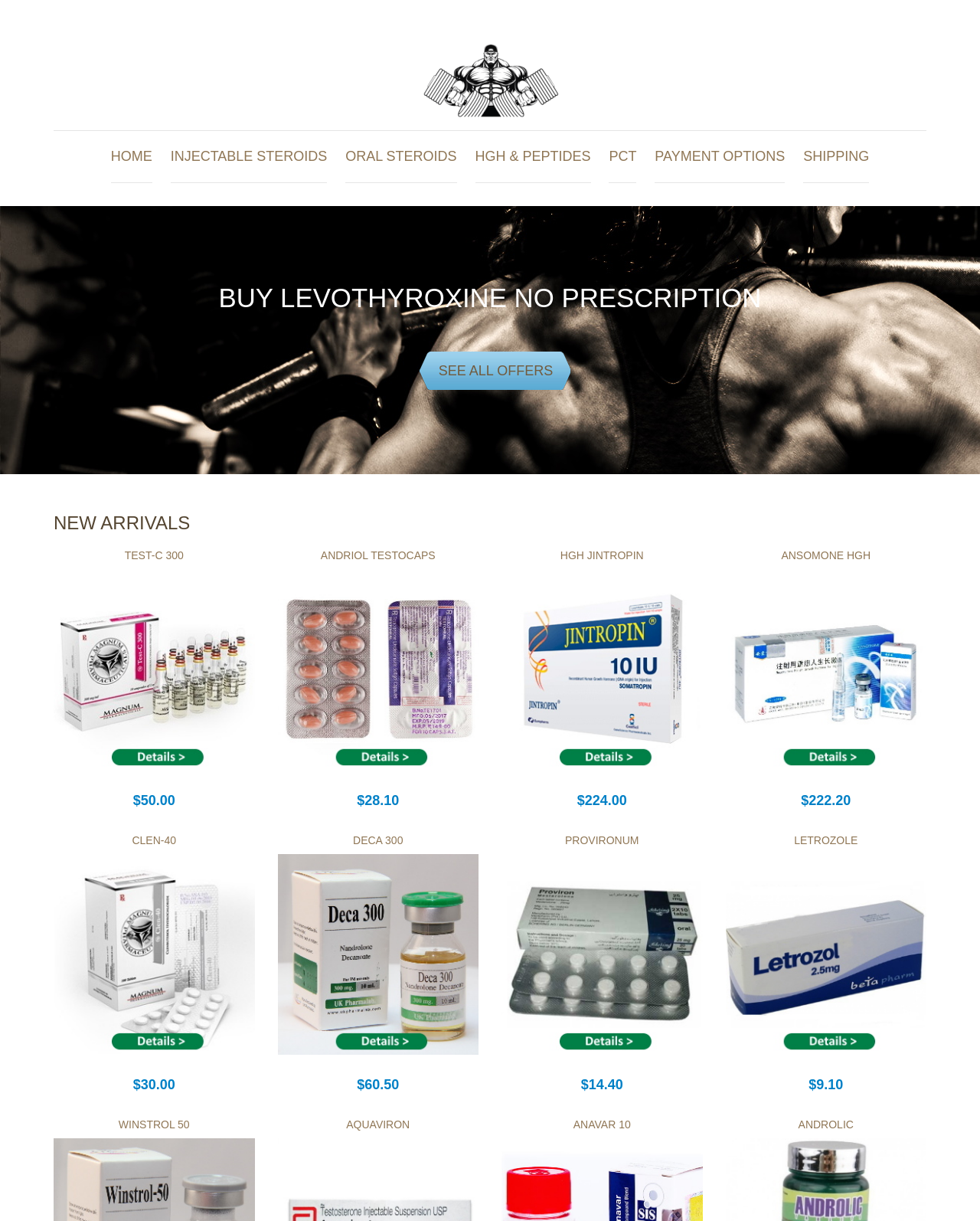Please identify the bounding box coordinates of the region to click in order to complete the task: "Go to PCT page". The coordinates must be four float numbers between 0 and 1, specified as [left, top, right, bottom].

[0.621, 0.107, 0.65, 0.15]